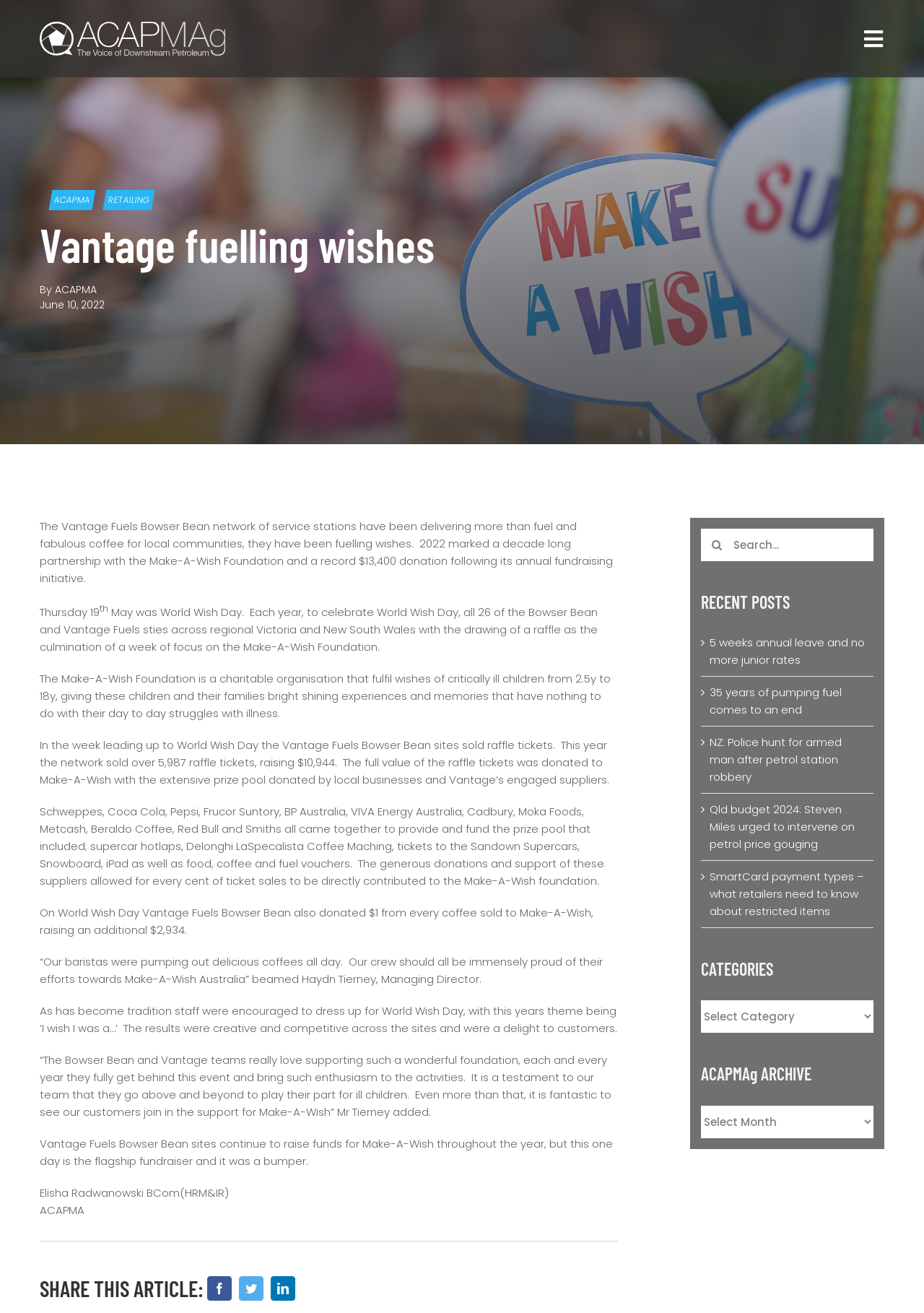Please identify the bounding box coordinates of the clickable region that I should interact with to perform the following instruction: "Share this article on Facebook". The coordinates should be expressed as four float numbers between 0 and 1, i.e., [left, top, right, bottom].

[0.22, 0.969, 0.255, 0.993]